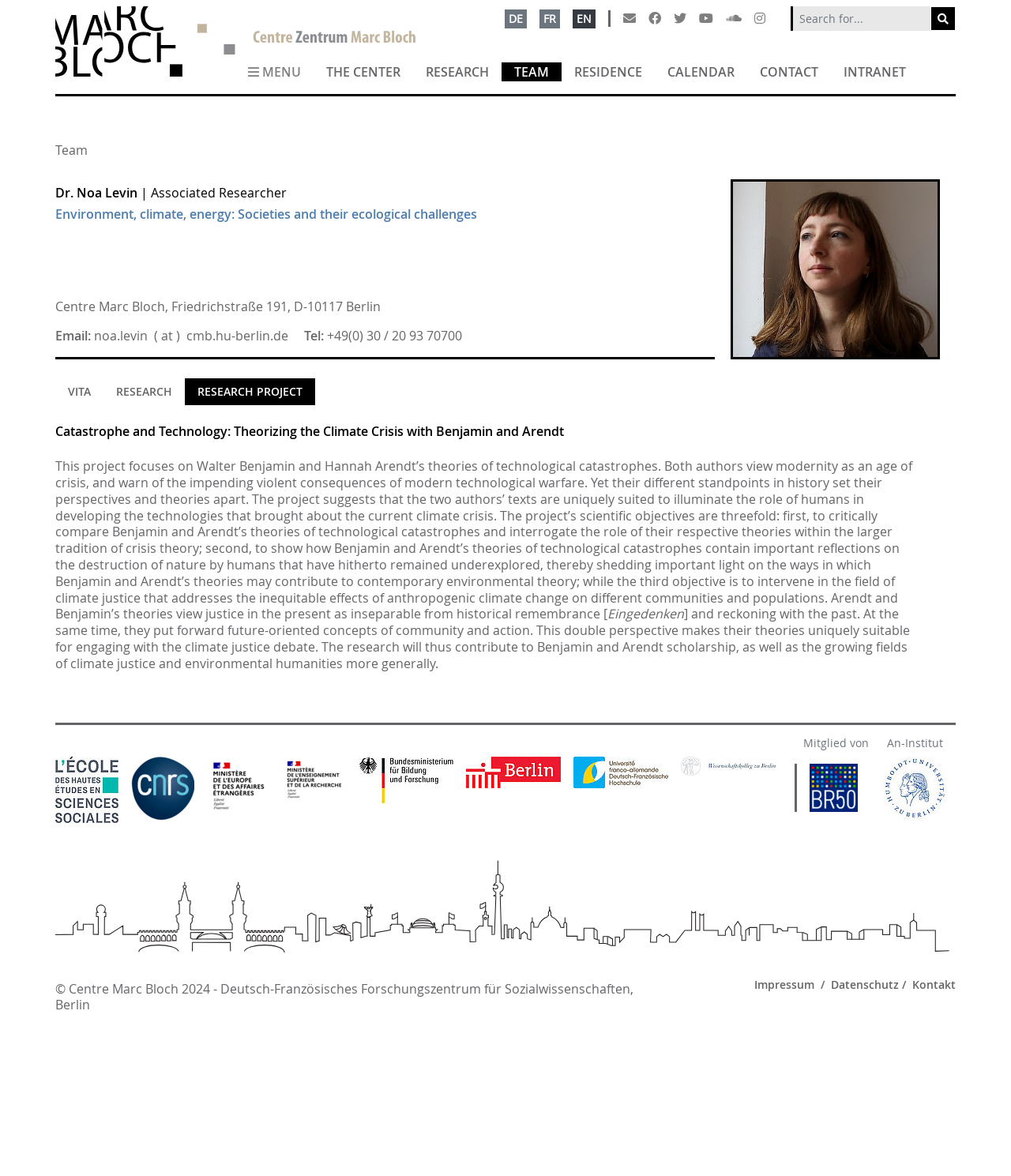Give an extensive and precise description of the webpage.

The webpage is about a member detail page of the Centre Marc Bloch, specifically featuring Dr. Noa Levin, an associated researcher. At the top, there are several links, including "Home", language options, and social media icons. Below these links, there is a search bar and a button.

The main content area is divided into sections. The first section displays a breadcrumb navigation menu, followed by a heading with the member's name and title. Below this, there is a link to a research project titled "Environment, climate, energy: Societies and their ecological challenges".

The next section contains the member's contact information, including their email address, phone number, and address. This is followed by a horizontal separator line.

Below the separator, there are three tabs: "VITA", "RESEARCH", and "RESEARCH PROJECT". The "VITA" tab is currently selected, and it displays a detailed description of a research project titled "Catastrophe and Technology: Theorizing the Climate Crisis with Benjamin and Arendt". The project description is divided into two paragraphs, with the second paragraph containing a German word "Eingedenken".

Further down, there is another horizontal separator line, followed by a series of links and images, including a "Mitglied von" (Member of) section with an image, and an "An-Institut" (At-Institute) section with another image.

At the bottom of the page, there is a figure, followed by a copyright notice and links to "Impressum" (Imprint), "Datenschutz" (Data Protection), and "Kontakt" (Contact).